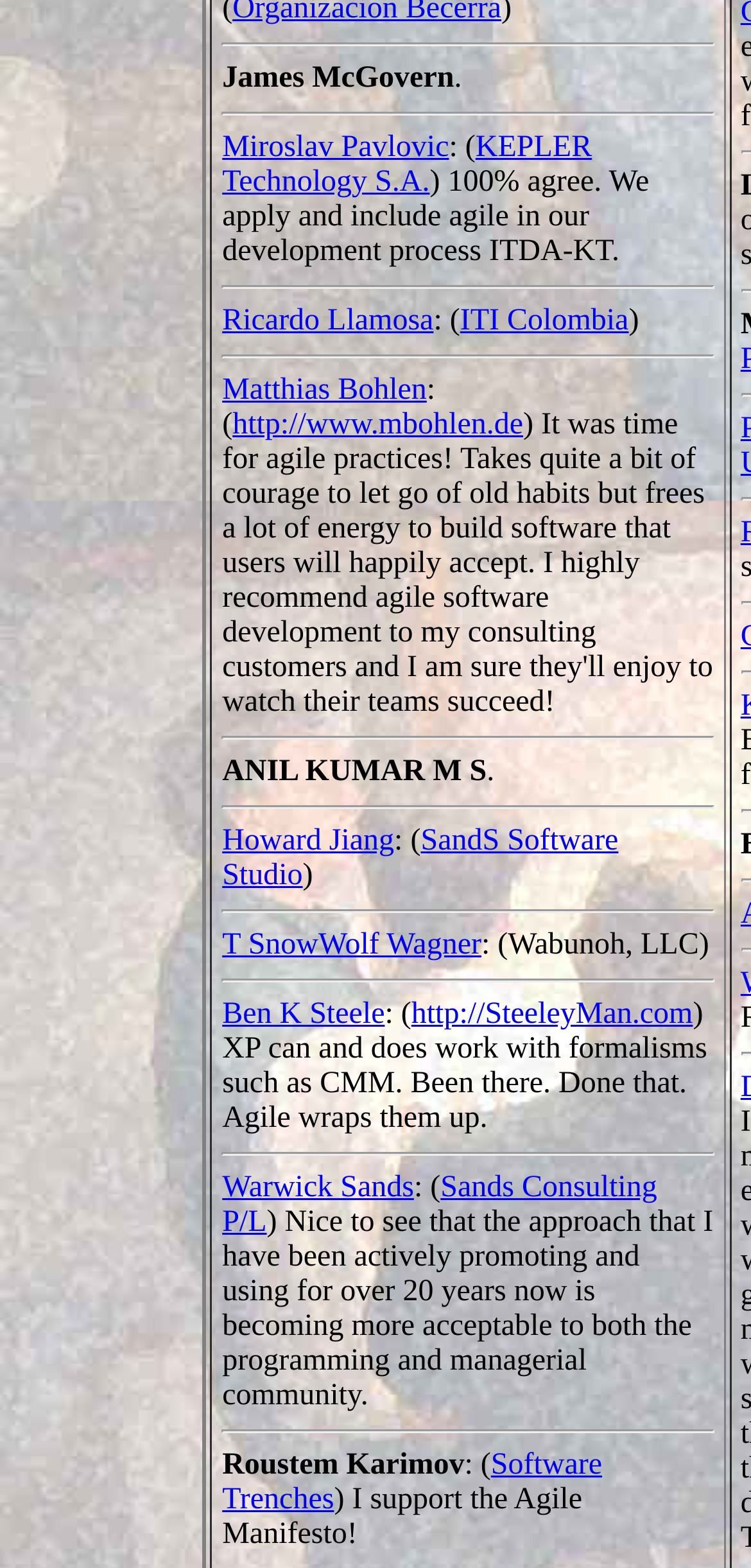Find and specify the bounding box coordinates that correspond to the clickable region for the instruction: "Learn more about Howard Jiang's company".

[0.296, 0.526, 0.823, 0.569]